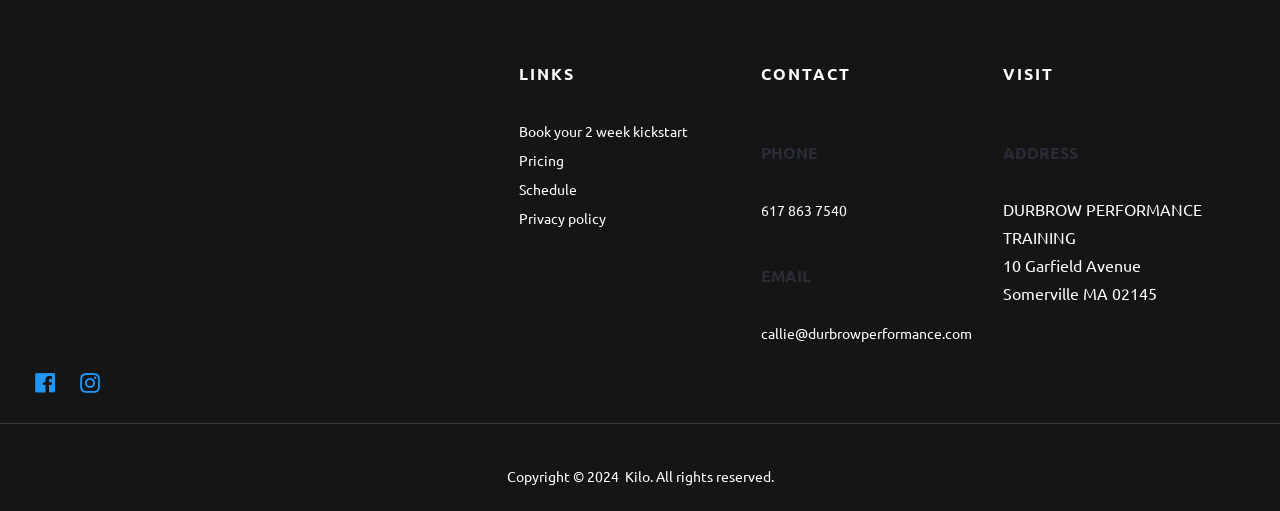What is the name of the menu item to book a 2-week kickstart?
Based on the image, please offer an in-depth response to the question.

I found the menu item by looking at the 'LINKS' section in the footer, where it lists the menu items, including 'Book your 2 week kickstart'.